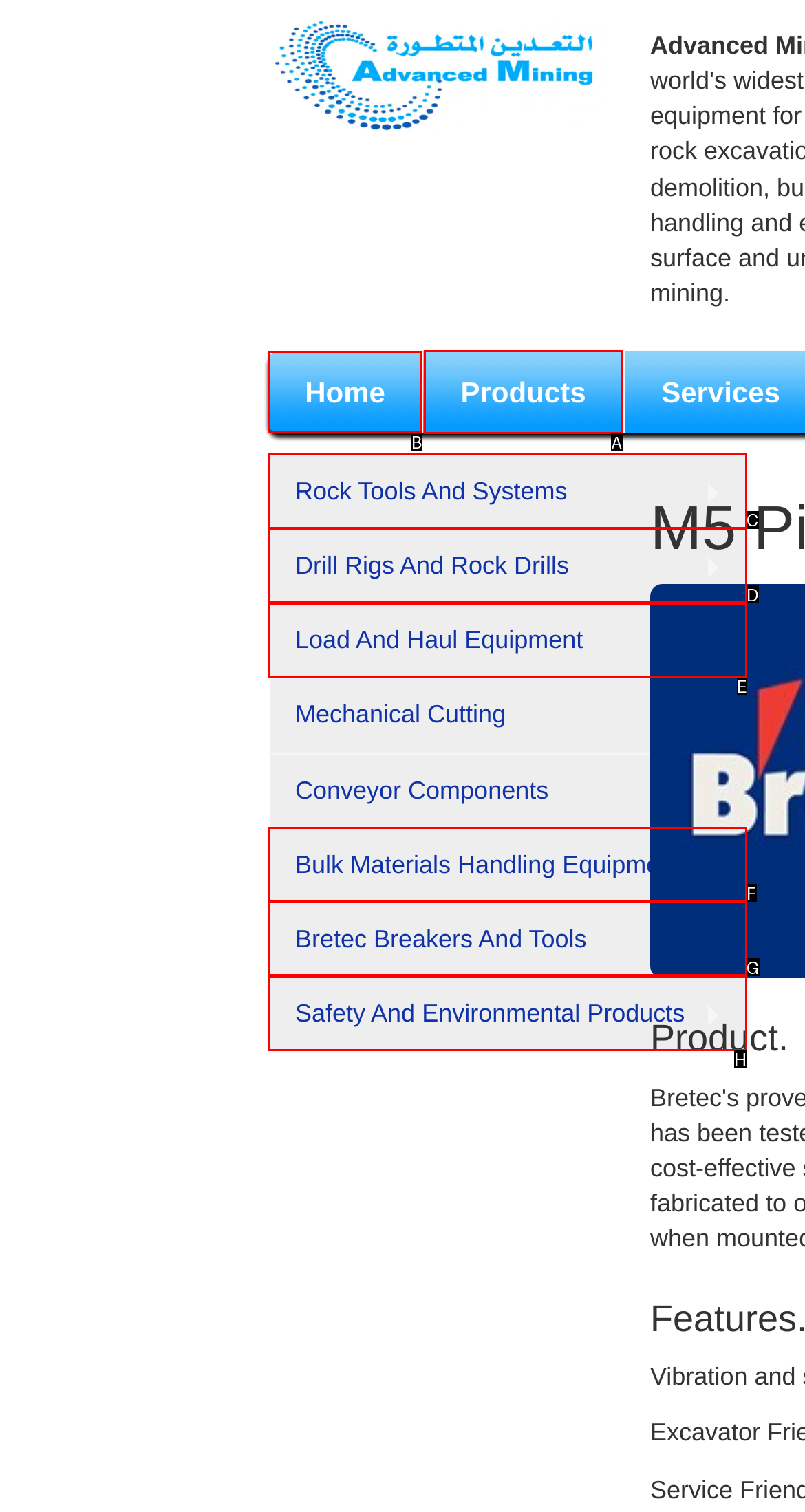Determine which option you need to click to execute the following task: view products. Provide your answer as a single letter.

A